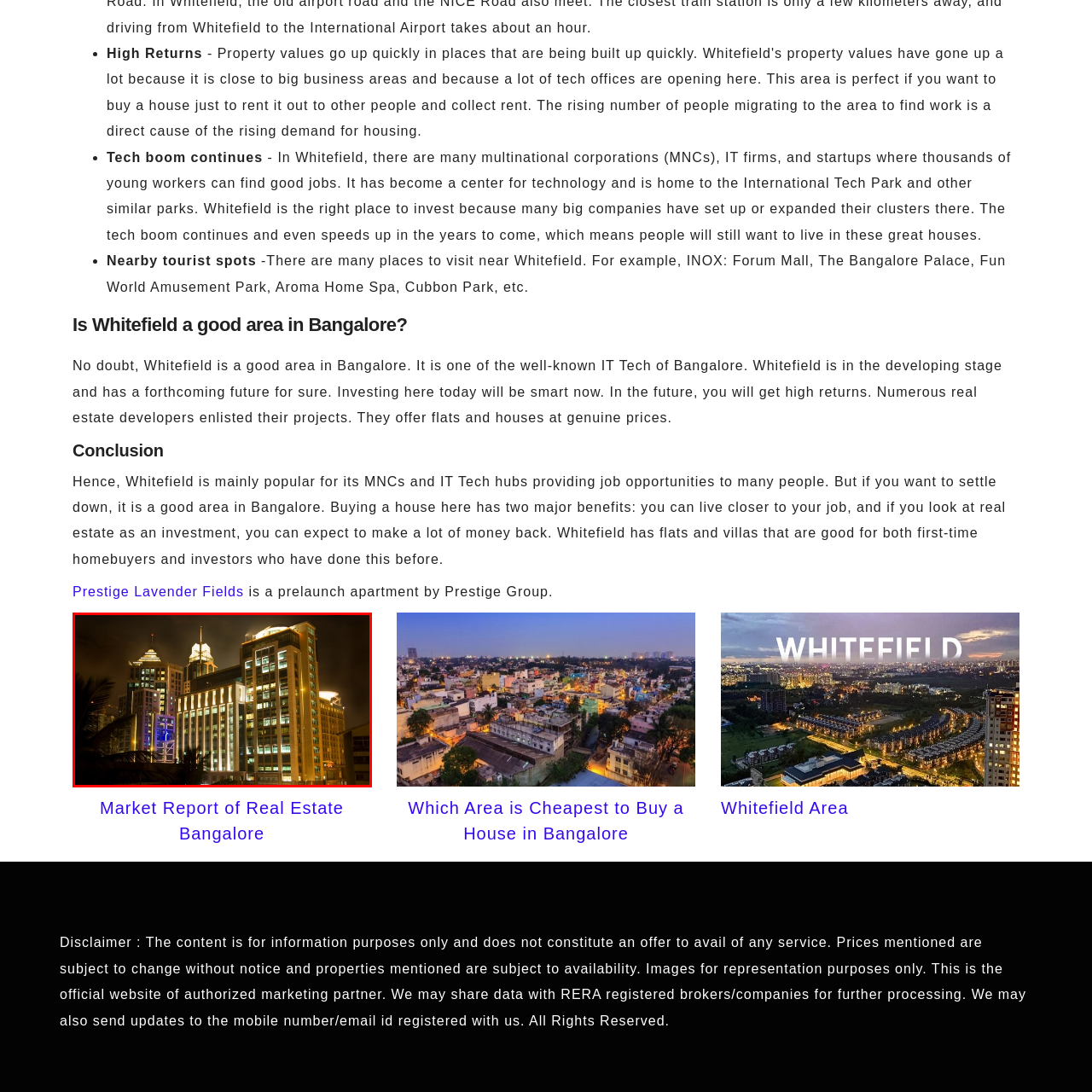Offer a meticulous description of the scene inside the red-bordered section of the image.

The image showcases the vibrant skyline of Whitefield at night, highlighting a cluster of modern high-rise buildings illuminated with bright lights. This area is known for its technological boom and is home to numerous multinational corporations (MNCs) and IT firms, making it a significant hub for job opportunities in Bangalore. The architectural design of the buildings reflects contemporary styles, contributing to the dynamic atmosphere of Whitefield, a place where young professionals find not only employment but also a thriving community. The scene encapsulates the essence of Whitefield's growing reputation as a prime location for both living and investment in real estate, offering prospects for high returns in the future.